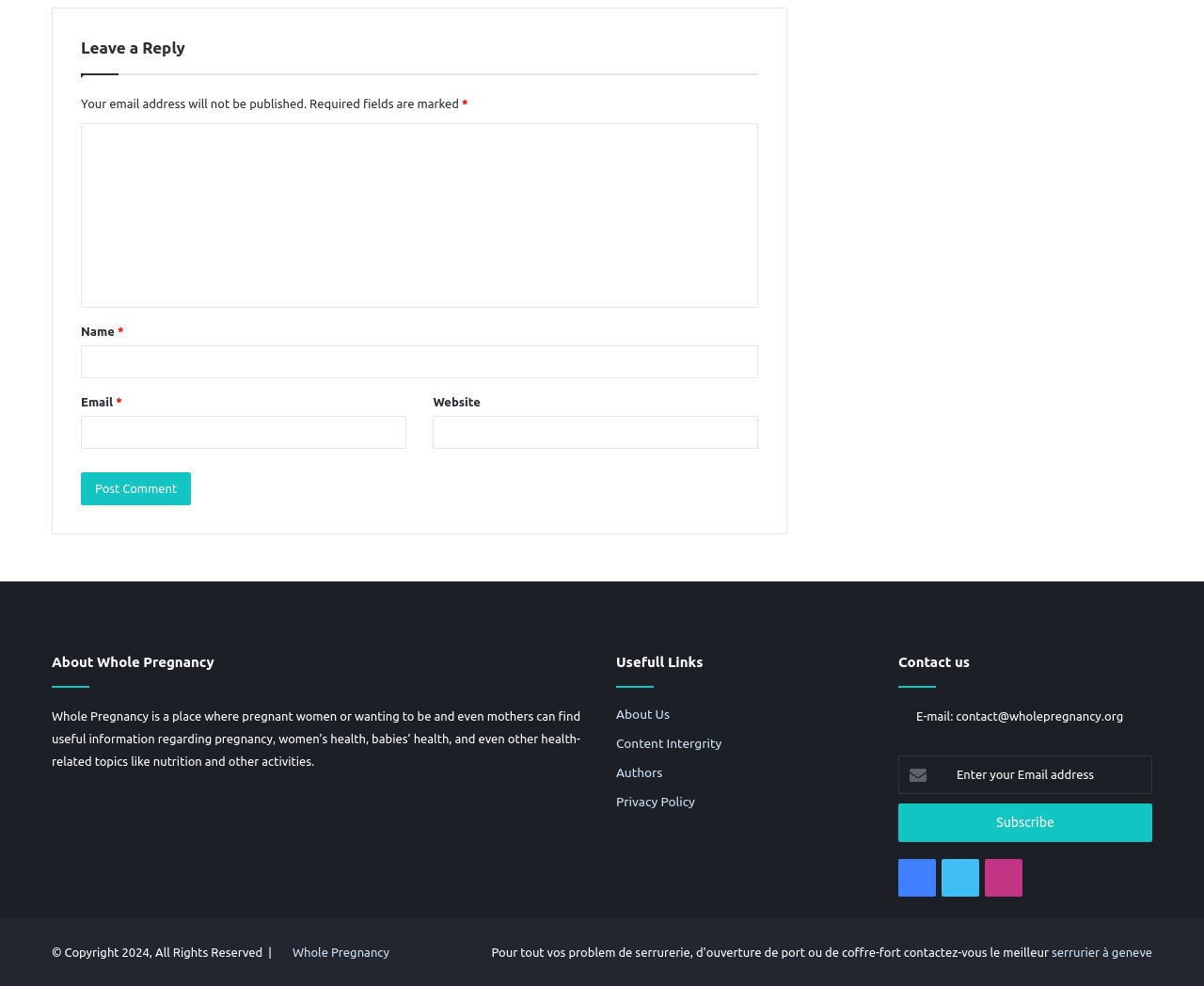From the webpage screenshot, predict the bounding box of the UI element that matches this description: "parent_node: Email * aria-describedby="email-notes" name="email"".

[0.067, 0.422, 0.337, 0.455]